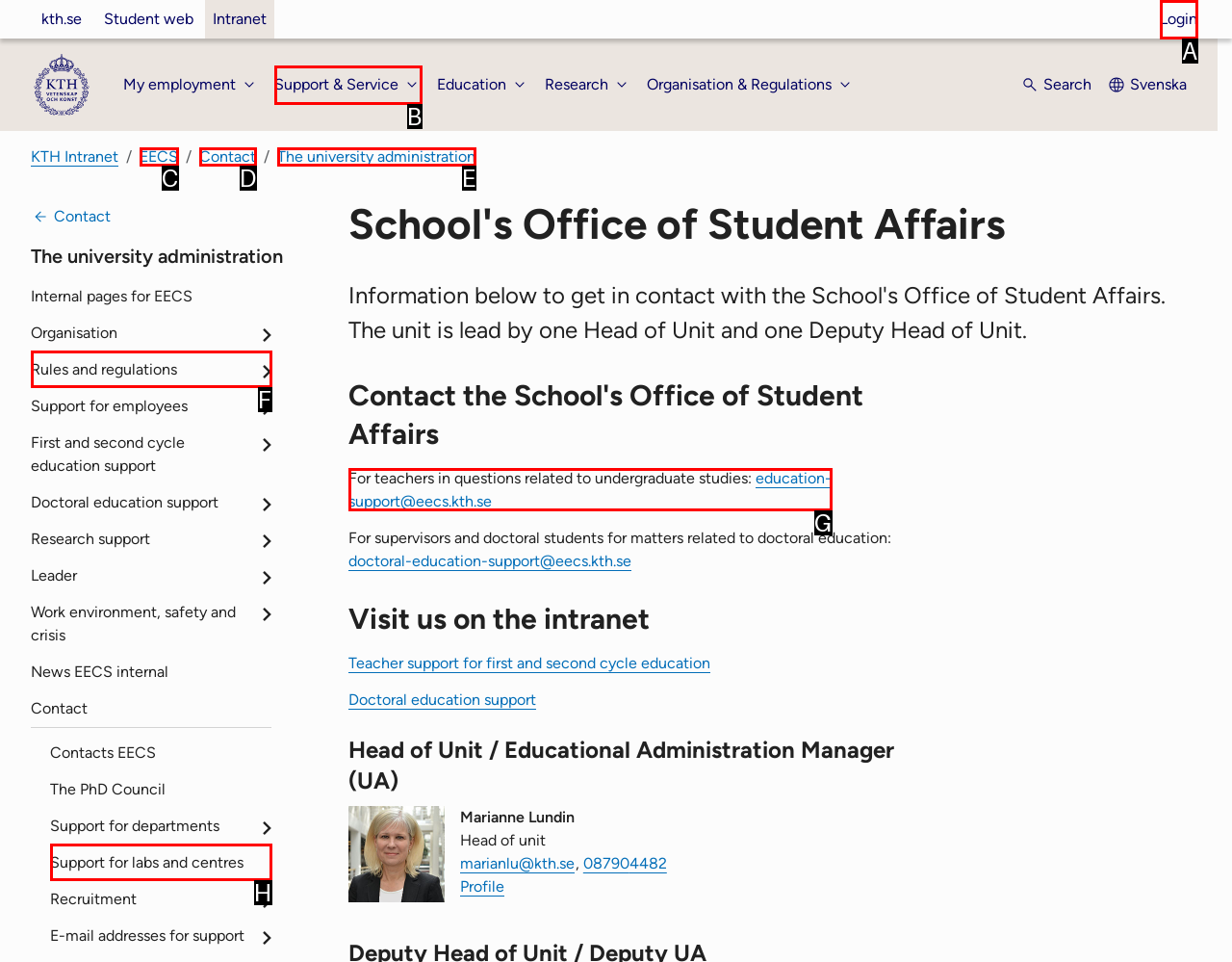Select the letter of the element you need to click to complete this task: Get in touch with the 'Education support' team
Answer using the letter from the specified choices.

G